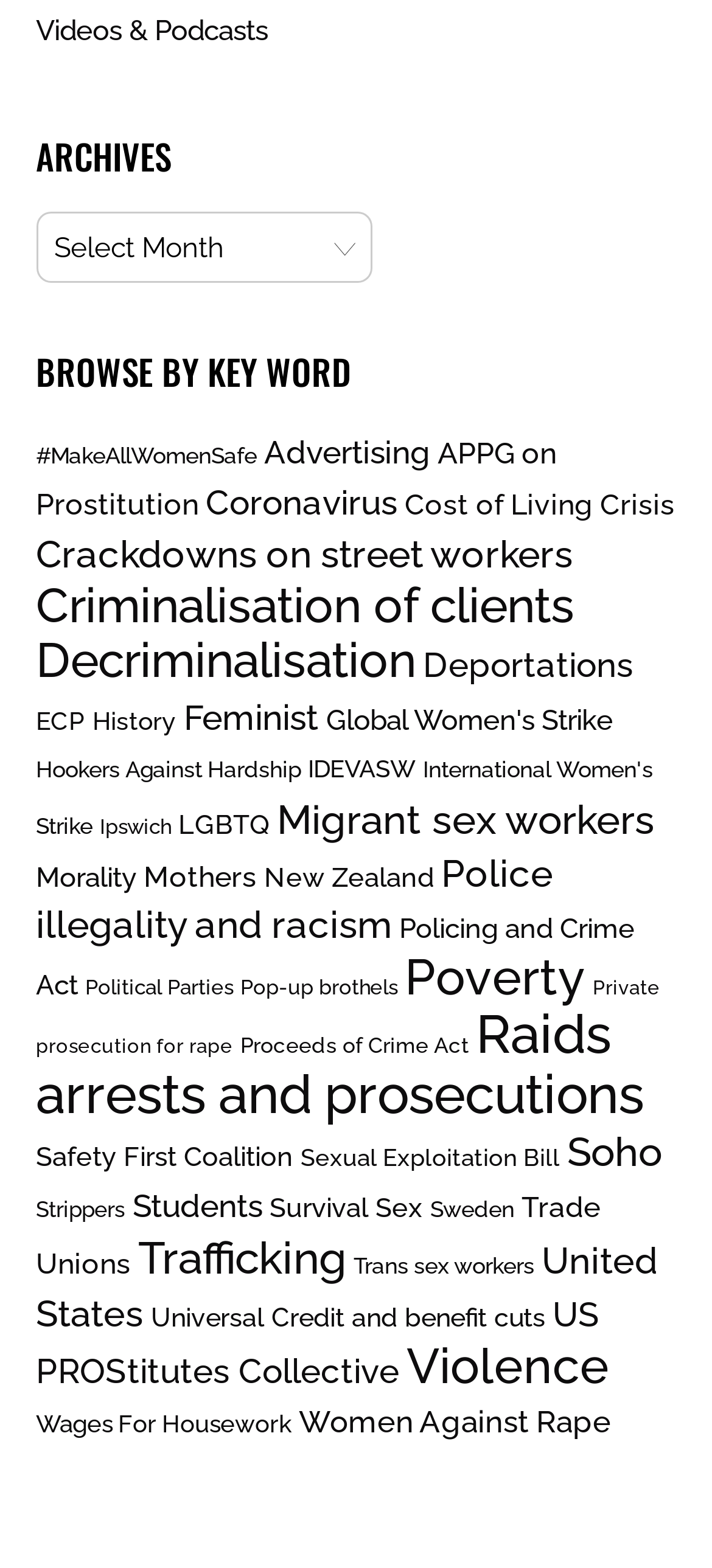Extract the bounding box coordinates for the described element: "Sexual Exploitation Bill". The coordinates should be represented as four float numbers between 0 and 1: [left, top, right, bottom].

[0.422, 0.728, 0.786, 0.746]